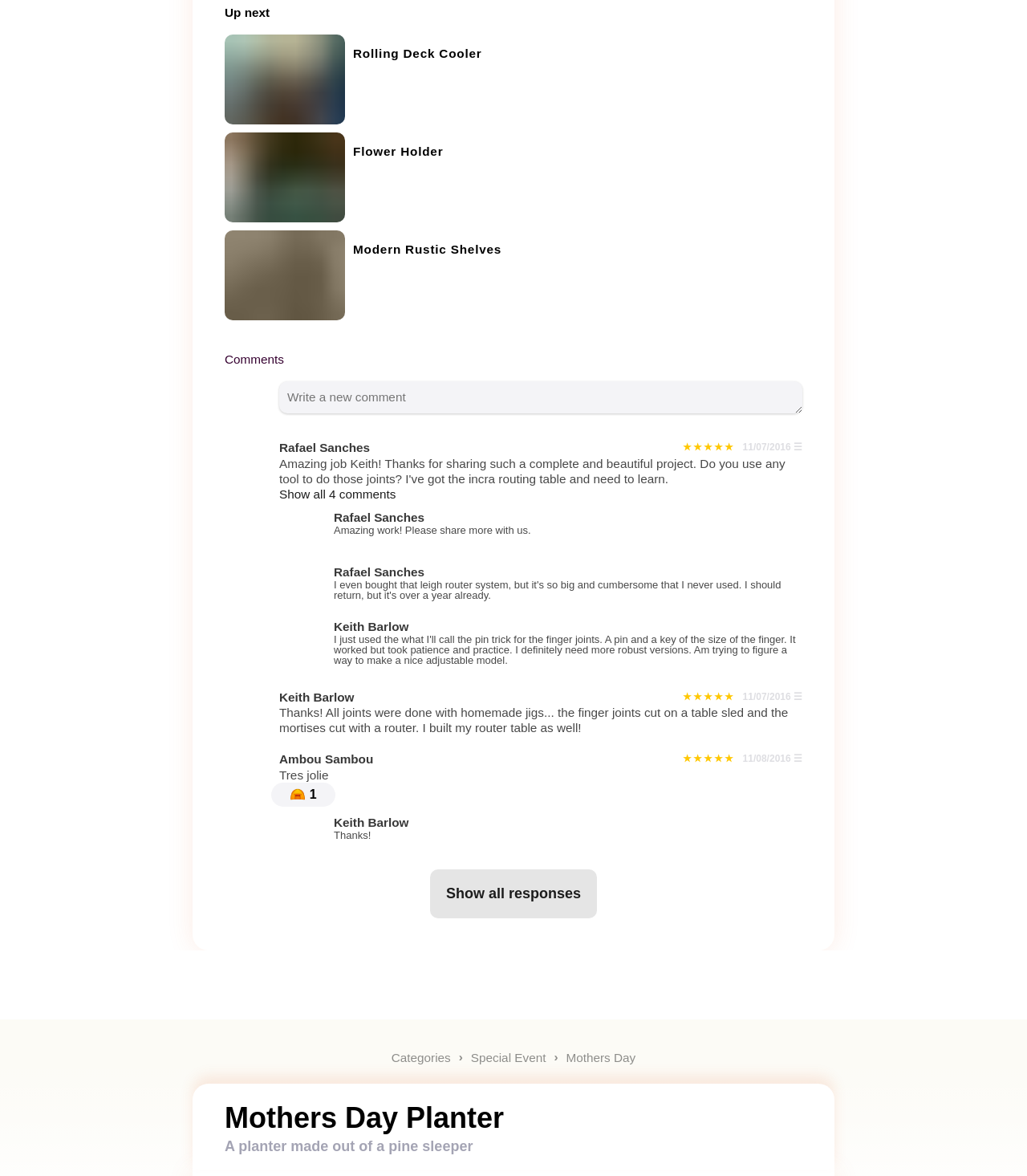Determine the coordinates of the bounding box that should be clicked to complete the instruction: "Learn more about Space Syntax's services". The coordinates should be represented by four float numbers between 0 and 1: [left, top, right, bottom].

None